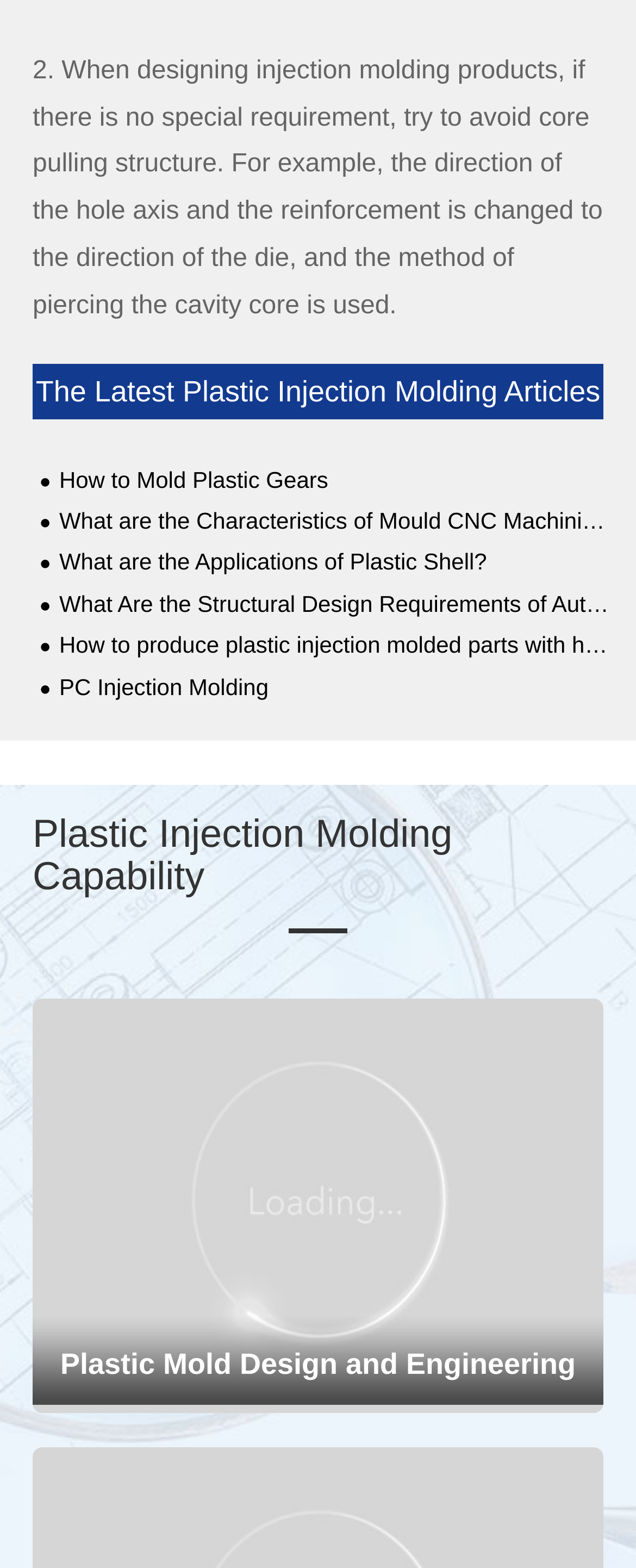Please determine the bounding box coordinates of the element's region to click for the following instruction: "Explore plastic mold design and engineering".

[0.051, 0.637, 0.949, 0.901]